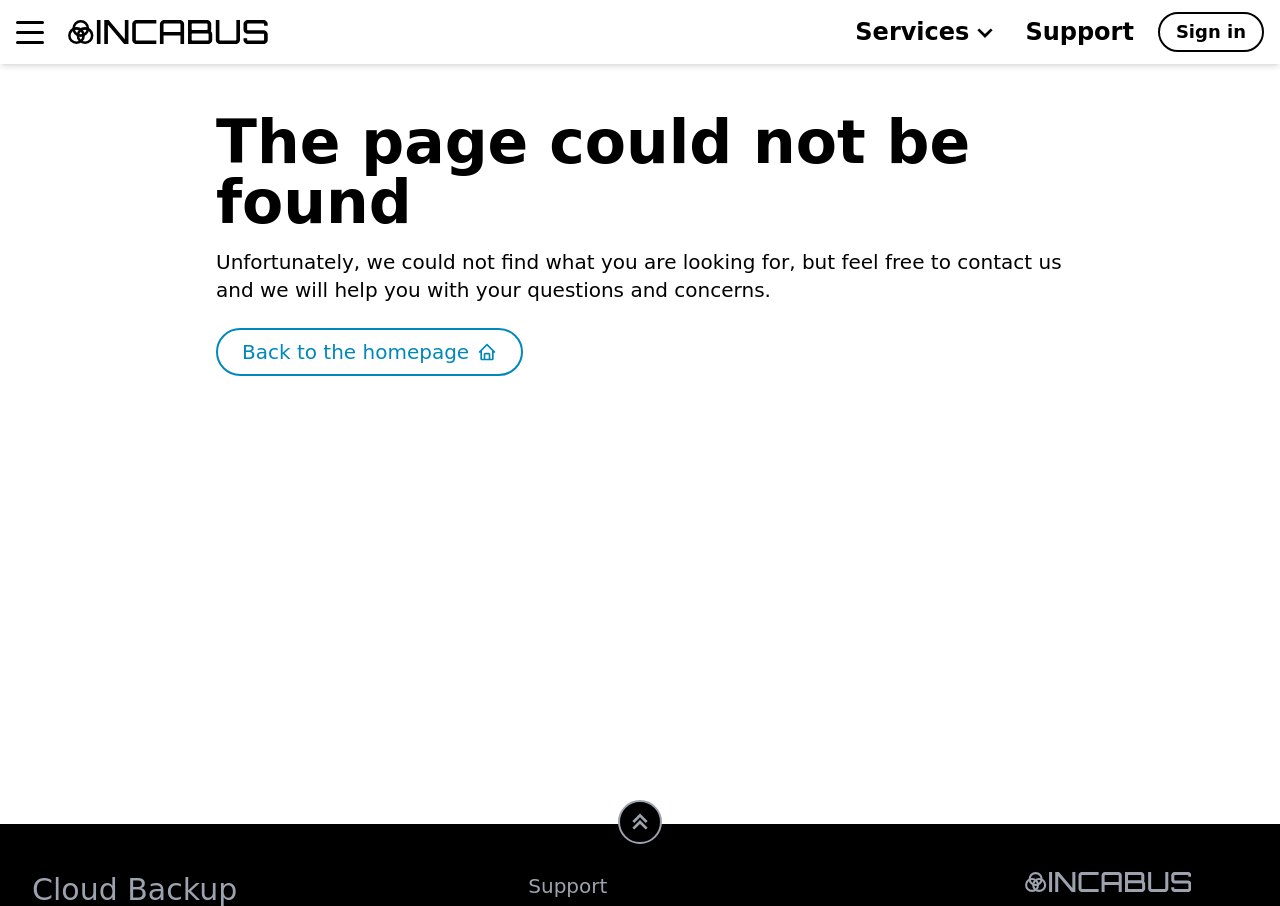What is the purpose of the webpage?
Look at the screenshot and provide an in-depth answer.

The webpage displays a message saying 'Unfortunately, we could not find what you are looking for, but feel free to contact us and we will help you with your questions and concerns.' This suggests that the purpose of the webpage is to provide assistance with questions and concerns.